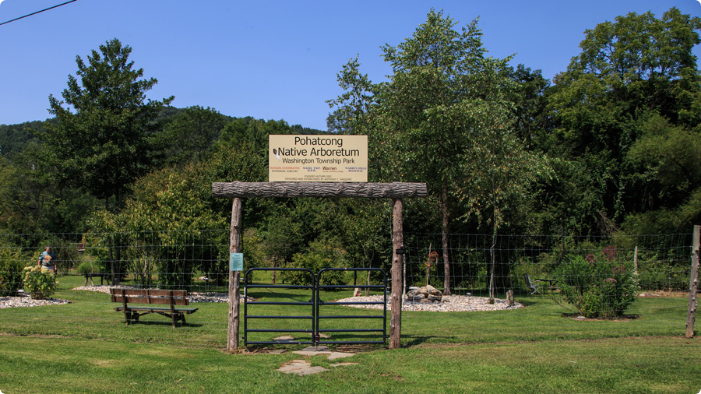Construct a detailed narrative about the image.

The image captures the entrance to the Pohatcong Native Arboretum, located within Washington Township Park. The welcoming structure features a rustic wooden frame that supports a prominent sign, clearly displaying the name "Pohatcong Native Arboretum" along with a reference to its location, "Washington Township Park." Lush greenery surrounds the entrance, indicating a vibrant natural environment that is characteristic of the area. The scene is enhanced by well-maintained grass and thoughtfully placed benches, inviting visitors to relax and enjoy the beauty of native trees and shrubs. The arboretum serves as a vital space for conservation and education about local flora, contributing to the ecological richness of the region.